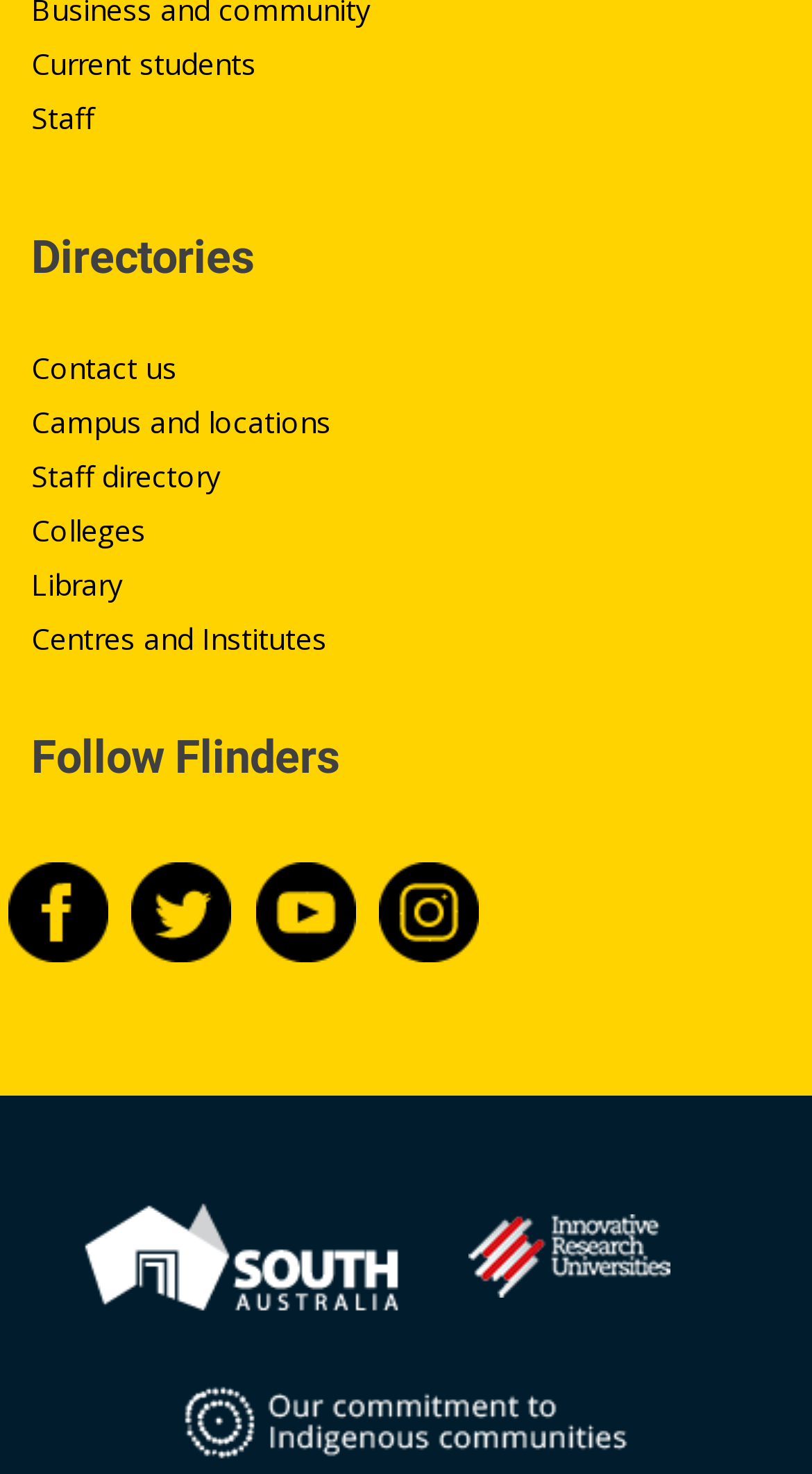Could you determine the bounding box coordinates of the clickable element to complete the instruction: "Visit Staff directory"? Provide the coordinates as four float numbers between 0 and 1, i.e., [left, top, right, bottom].

[0.038, 0.309, 0.272, 0.336]